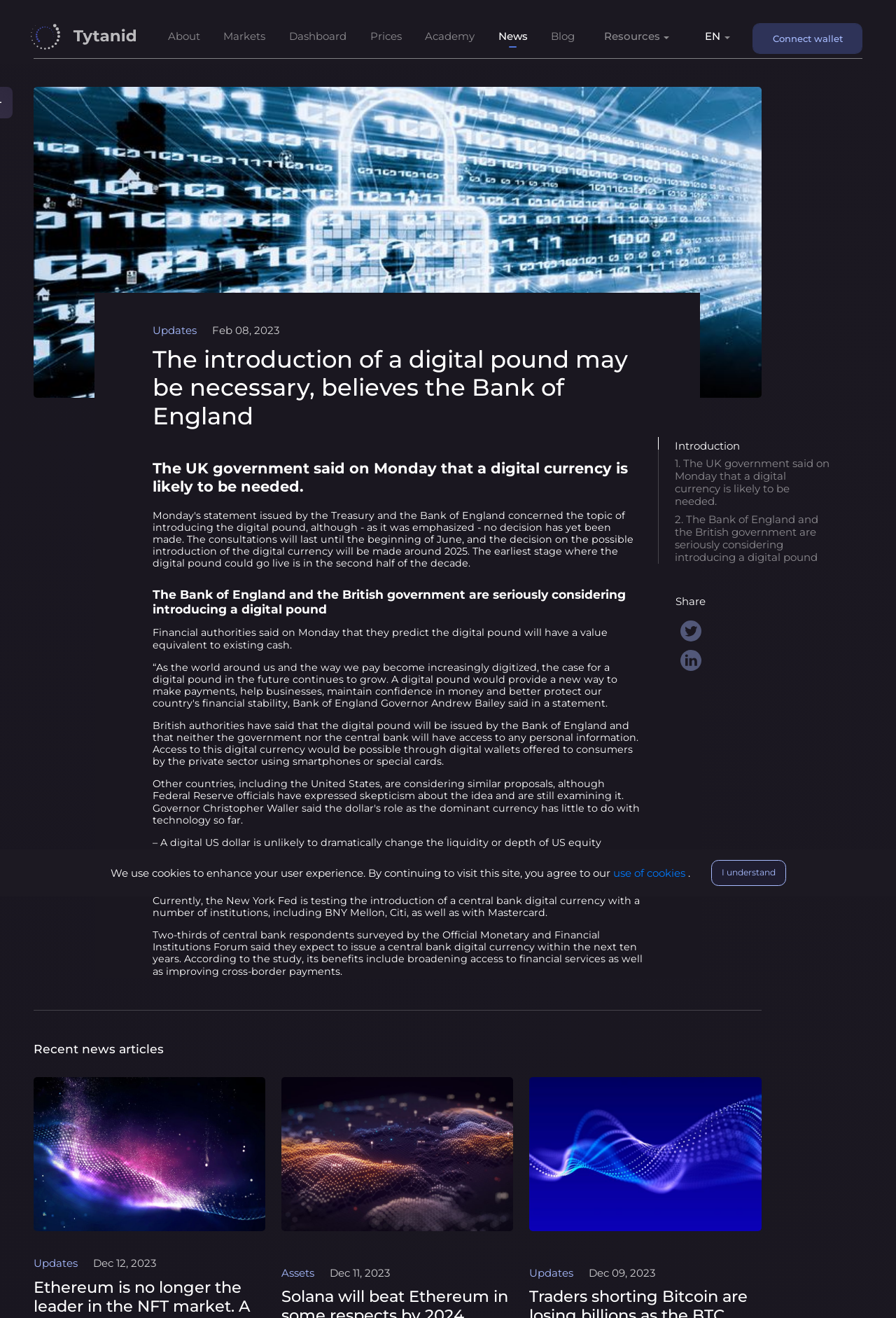Please provide a comprehensive answer to the question below using the information from the image: Who is considering introducing a digital pound?

The article mentions that the Bank of England and the British government are seriously considering introducing a digital pound, which suggests that they are the entities behind this initiative.